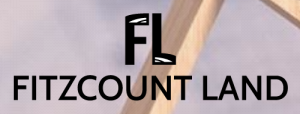What is the name written below the initials?
Analyze the screenshot and provide a detailed answer to the question.

The name 'FITZCOUNT LAND' is clearly articulated below the initials 'FL' in the logo, emphasizing the brand identity of the company.